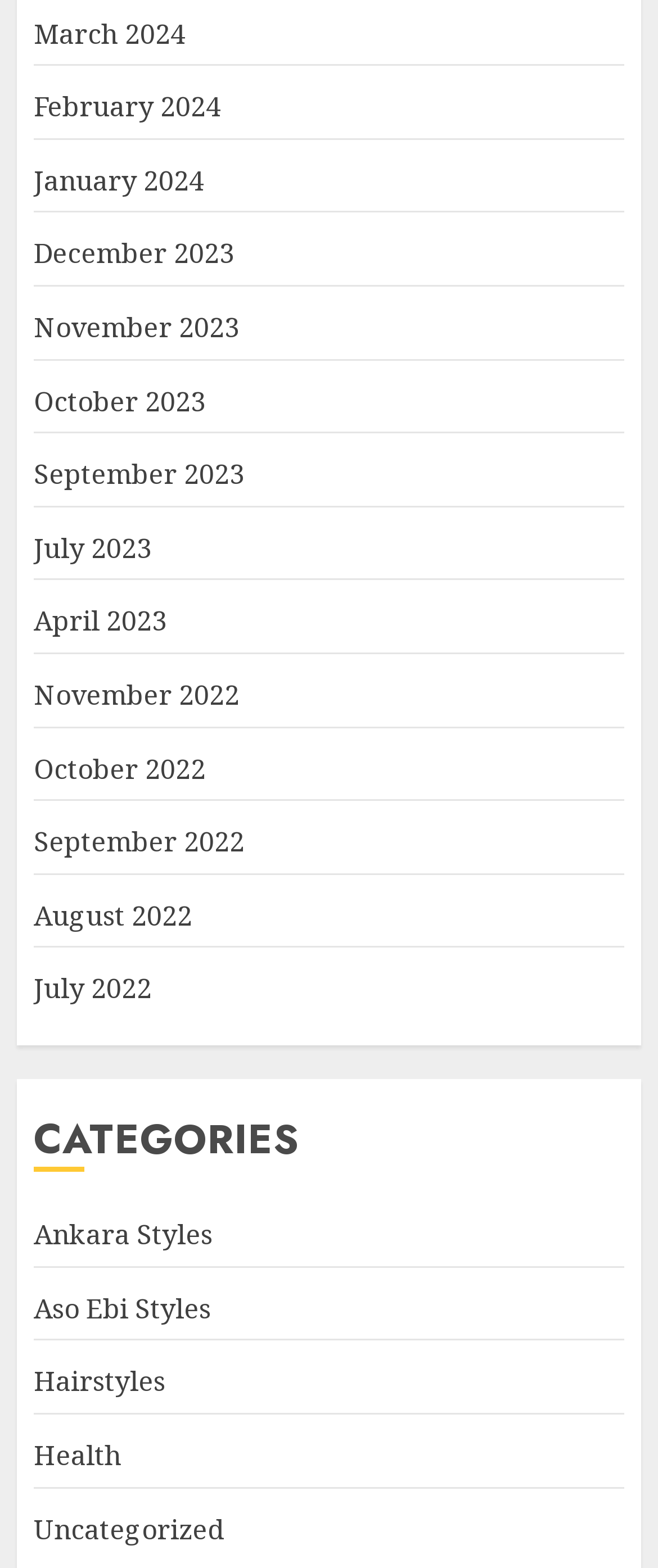Locate the bounding box coordinates of the UI element described by: "Click to reveal". Provide the coordinates as four float numbers between 0 and 1, formatted as [left, top, right, bottom].

None